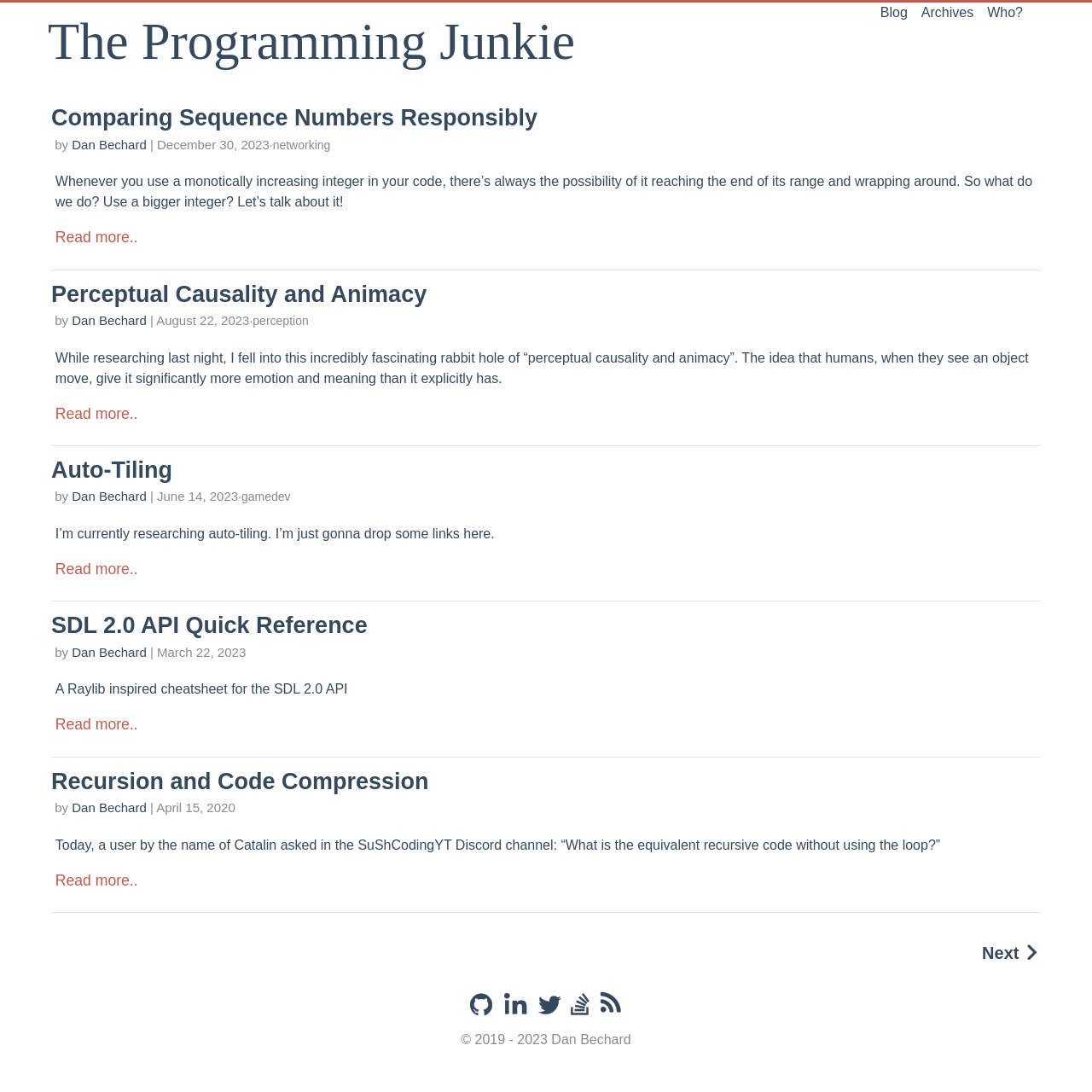Please indicate the bounding box coordinates of the element's region to be clicked to achieve the instruction: "View the archives". Provide the coordinates as four float numbers between 0 and 1, i.e., [left, top, right, bottom].

[0.844, 0.005, 0.892, 0.018]